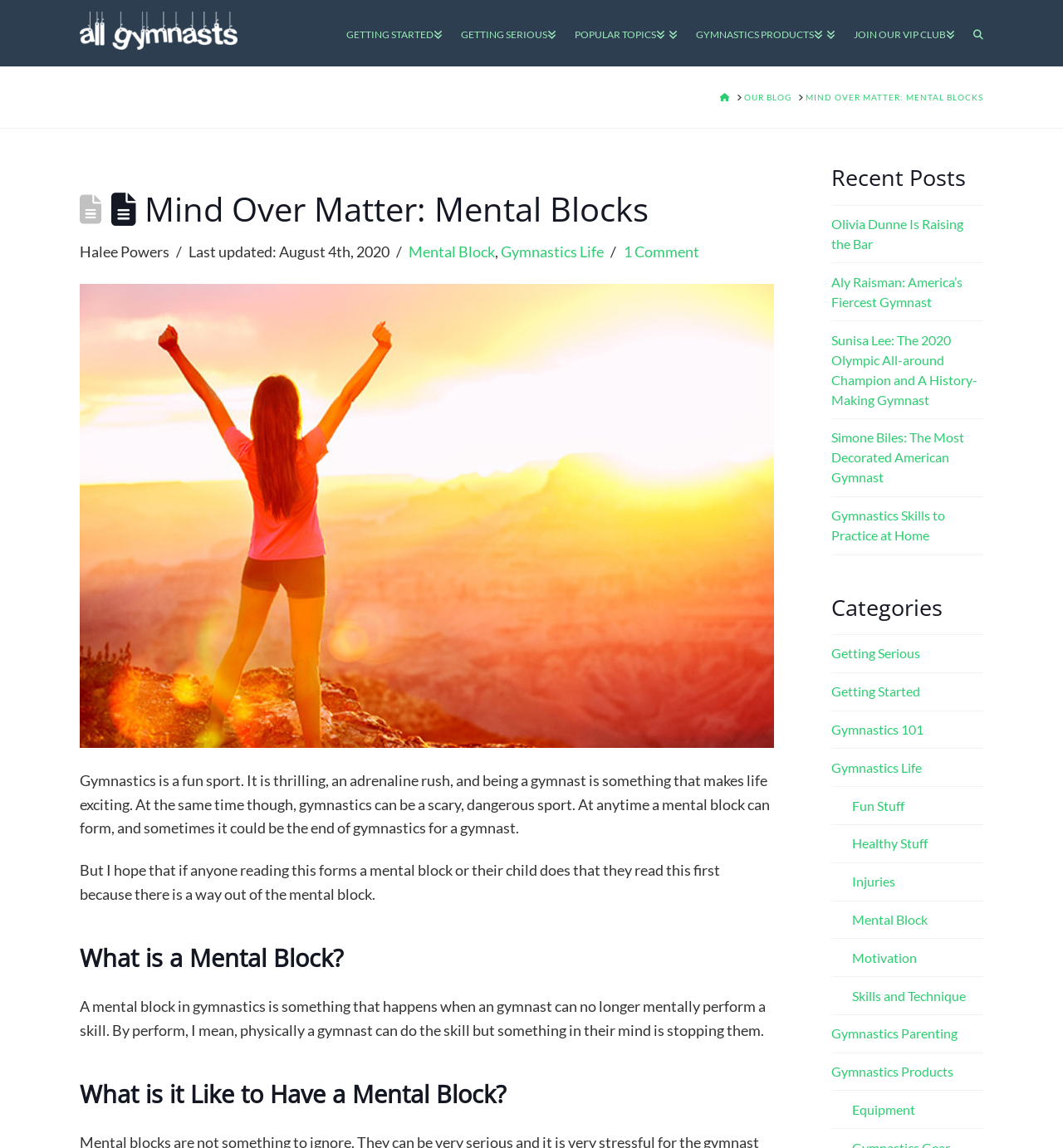Offer a detailed account of what is visible on the webpage.

This webpage is about gymnastics, specifically focusing on mental blocks in the sport. At the top, there is a navigation menu with links to various sections, including "Getting Started", "Getting Serious", "Popular Topics", and "Gymnastics Products". Below this menu, there is a breadcrumb navigation section with links to "Home", "Our Blog", and the current page, "Mind Over Matter: Mental Blocks".

The main content of the page is divided into sections. The first section has a heading "Mind Over Matter: Mental Blocks" and features an image related to mental blocks in gymnastics. Below the image, there is a brief introduction to the topic, explaining that gymnastics can be a fun and exciting sport, but it can also be scary and dangerous, and that mental blocks can form, which can be a significant obstacle for gymnasts.

The next section has a heading "What is a Mental Block?" and provides a detailed explanation of what a mental block is in gymnastics. This is followed by another section with a heading "What is it Like to Have a Mental Block?" which explores the experience of having a mental block.

On the right side of the page, there are two columns of links. The top column has headings "Recent Posts" and "Categories", with links to various blog posts and categories related to gymnastics, such as "Olivia Dunne Is Raising the Bar", "Aly Raisman: America’s Fiercest Gymnast", and "Gymnastics 101". The bottom column has links to specific categories, including "Getting Serious", "Getting Started", "Gymnastics Life", and "Mental Block".

Overall, the webpage provides a comprehensive overview of mental blocks in gymnastics, with a focus on understanding what they are and how they can be overcome.